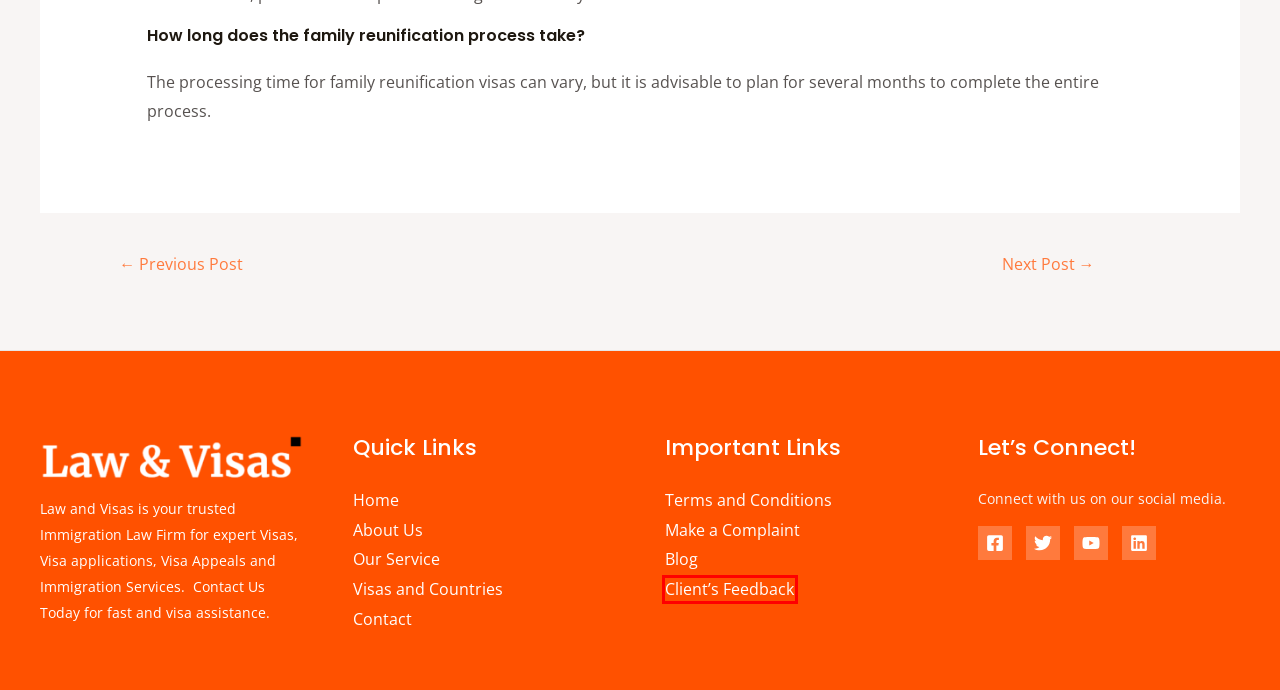You are given a screenshot depicting a webpage with a red bounding box around a UI element. Select the description that best corresponds to the new webpage after clicking the selected element. Here are the choices:
A. Israel Medical Visa Fee
B. Visa Application | Immigration Lawyer in Nigeria | Lawndvisas.com
C. Israel Medical Visa from Nigeria
D. Contact us | Immigration Lawyers In Nigeria
E. Blog
F. Client Feed Back On | Immigration Lawyers In Nigeria
G. Our Services | Visa Help | Visa Appeal & Immigration | Lawandvisas
H. How to Contact Law and Visas - Complaint Procedure

F